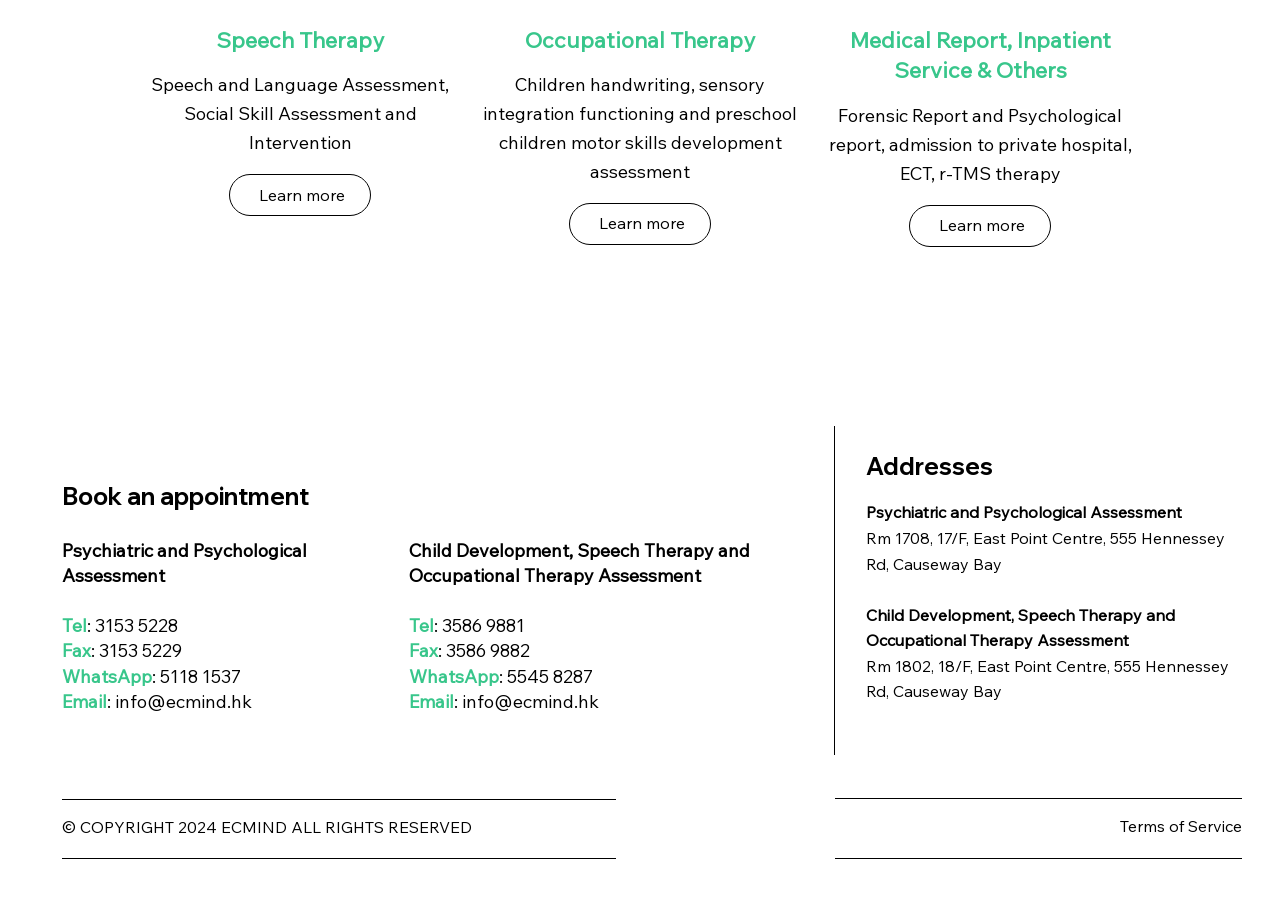Based on the element description, predict the bounding box coordinates (top-left x, top-left y, bottom-right x, bottom-right y) for the UI element in the screenshot: aria-label="Whatsapp"

[0.582, 0.881, 0.61, 0.919]